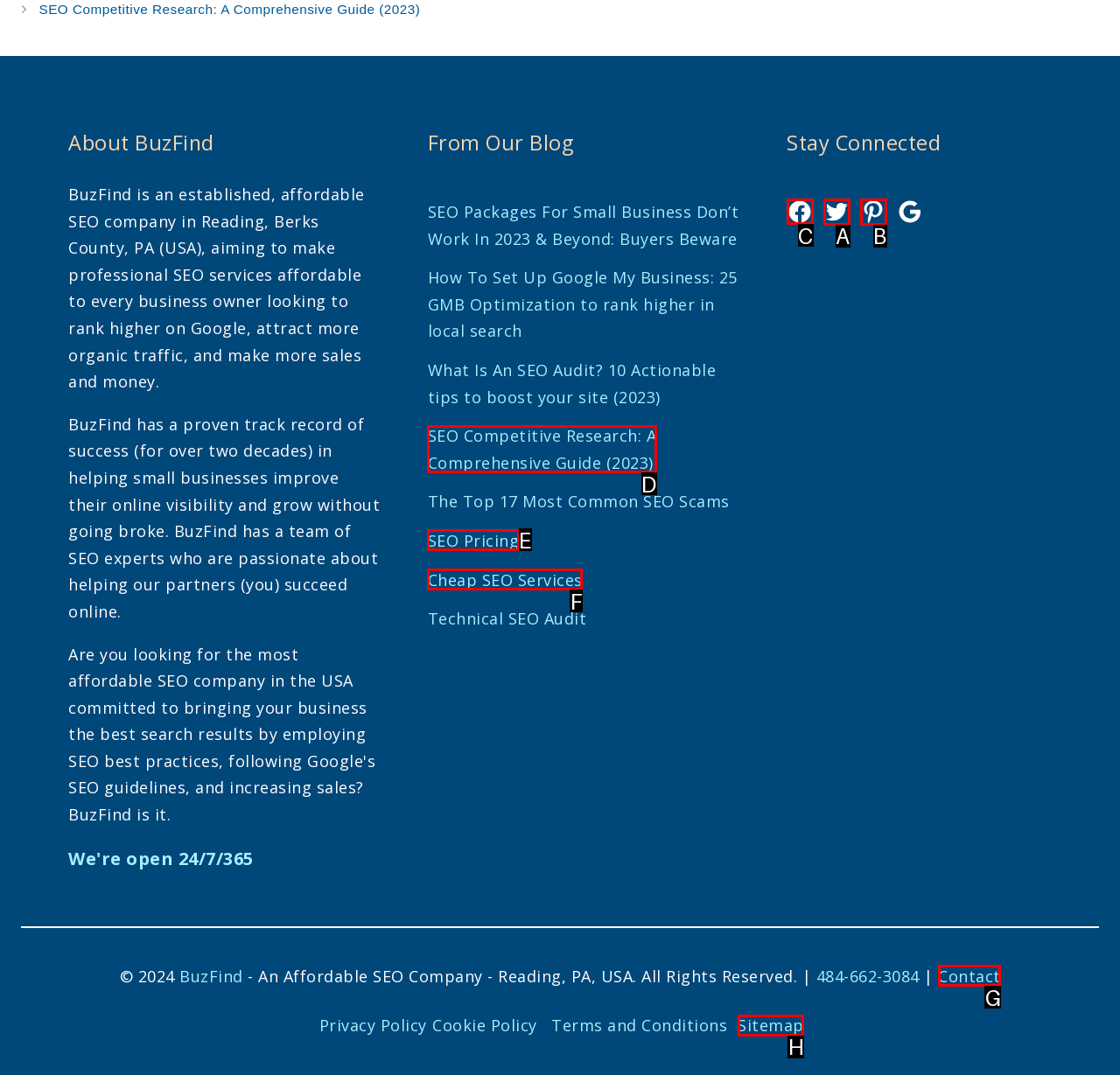For the task "Visit BuzFind's Facebook page", which option's letter should you click? Answer with the letter only.

C